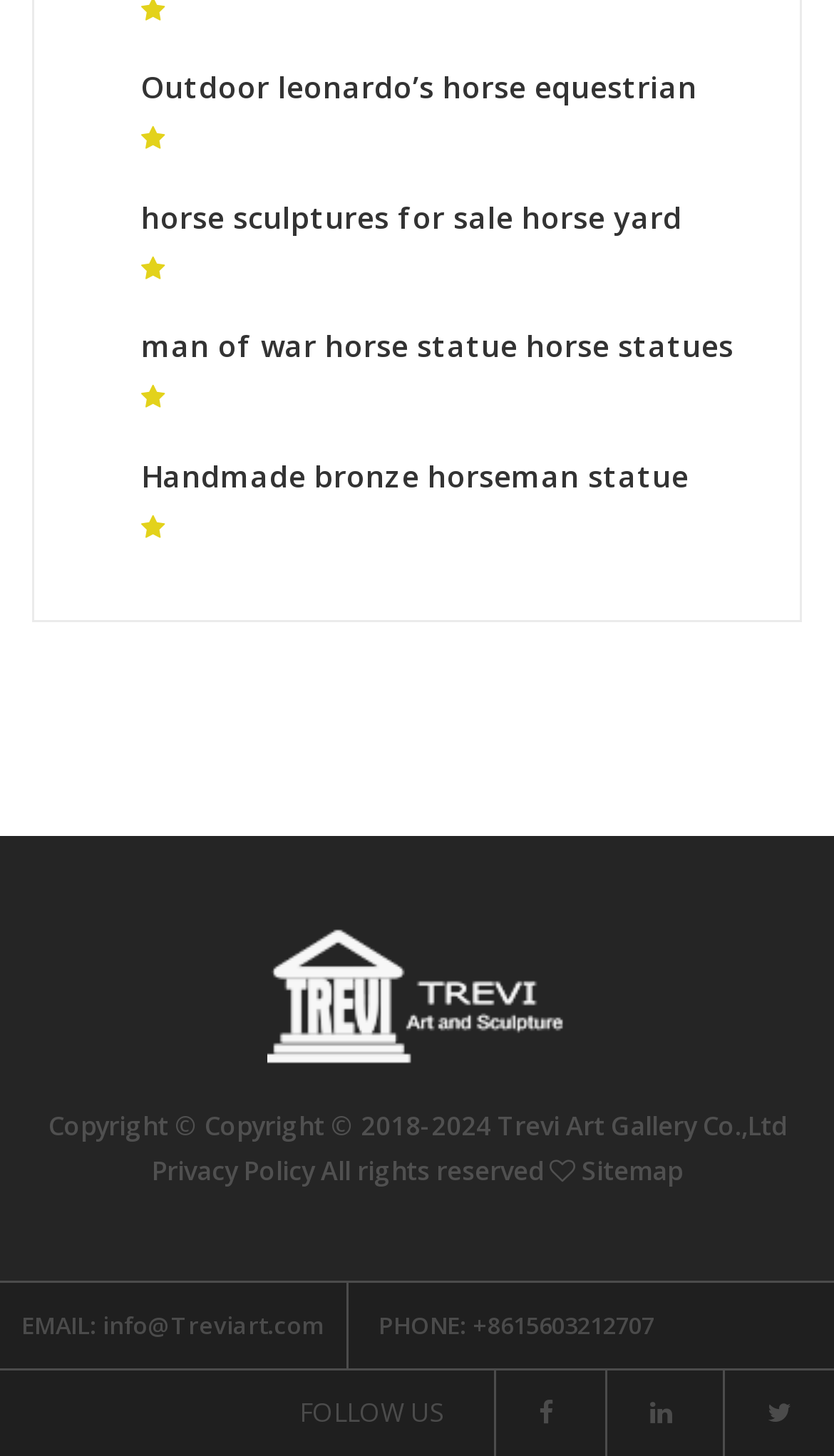How can I contact the website owner?
Please answer the question with as much detail and depth as you can.

The webpage provides contact information at the bottom, including an email address 'info@Treviart.com' and a phone number '+8615603212707'.